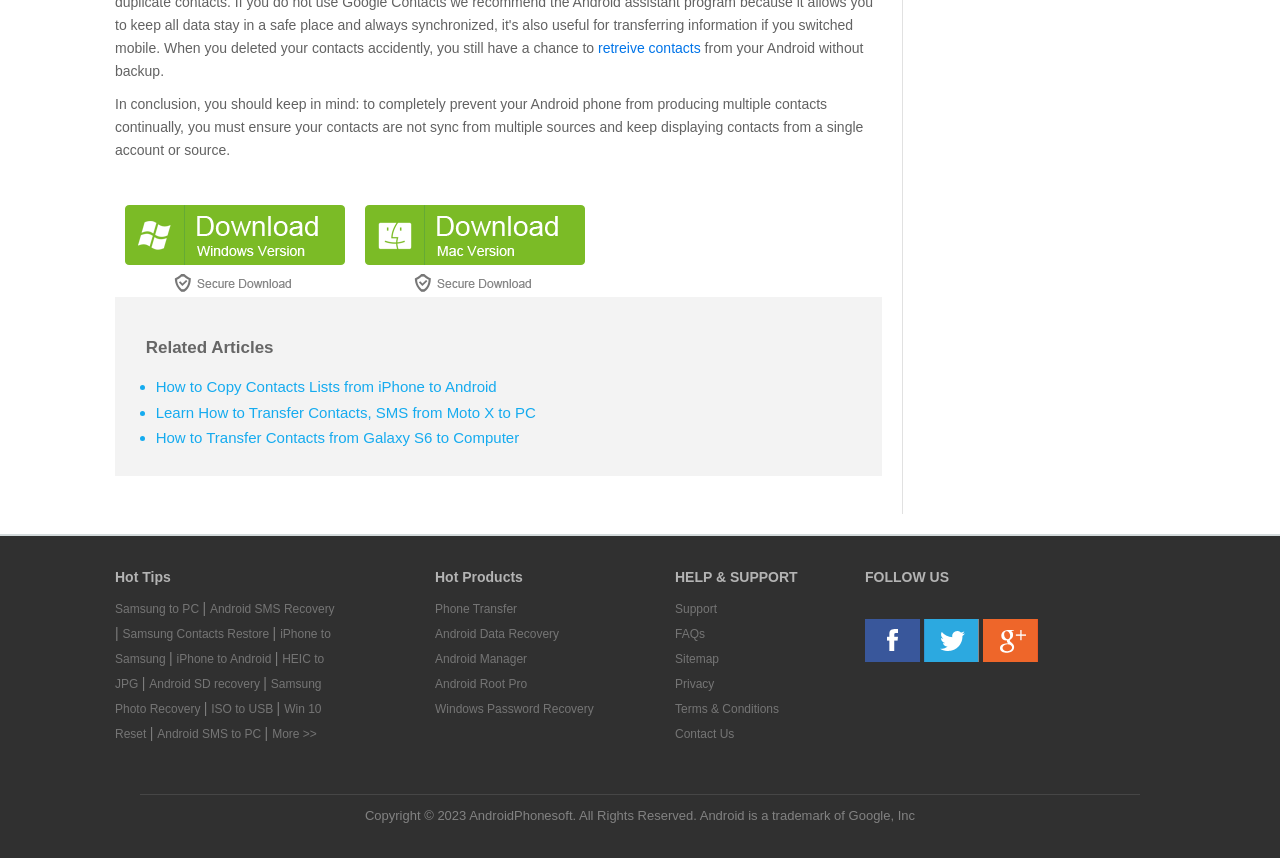Give a one-word or short phrase answer to the question: 
What is the main topic of the webpage?

Android phone management